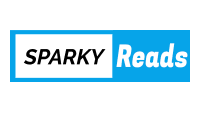Please give a one-word or short phrase response to the following question: 
What is the main focus of the 'Sparky Reads' platform?

various topics